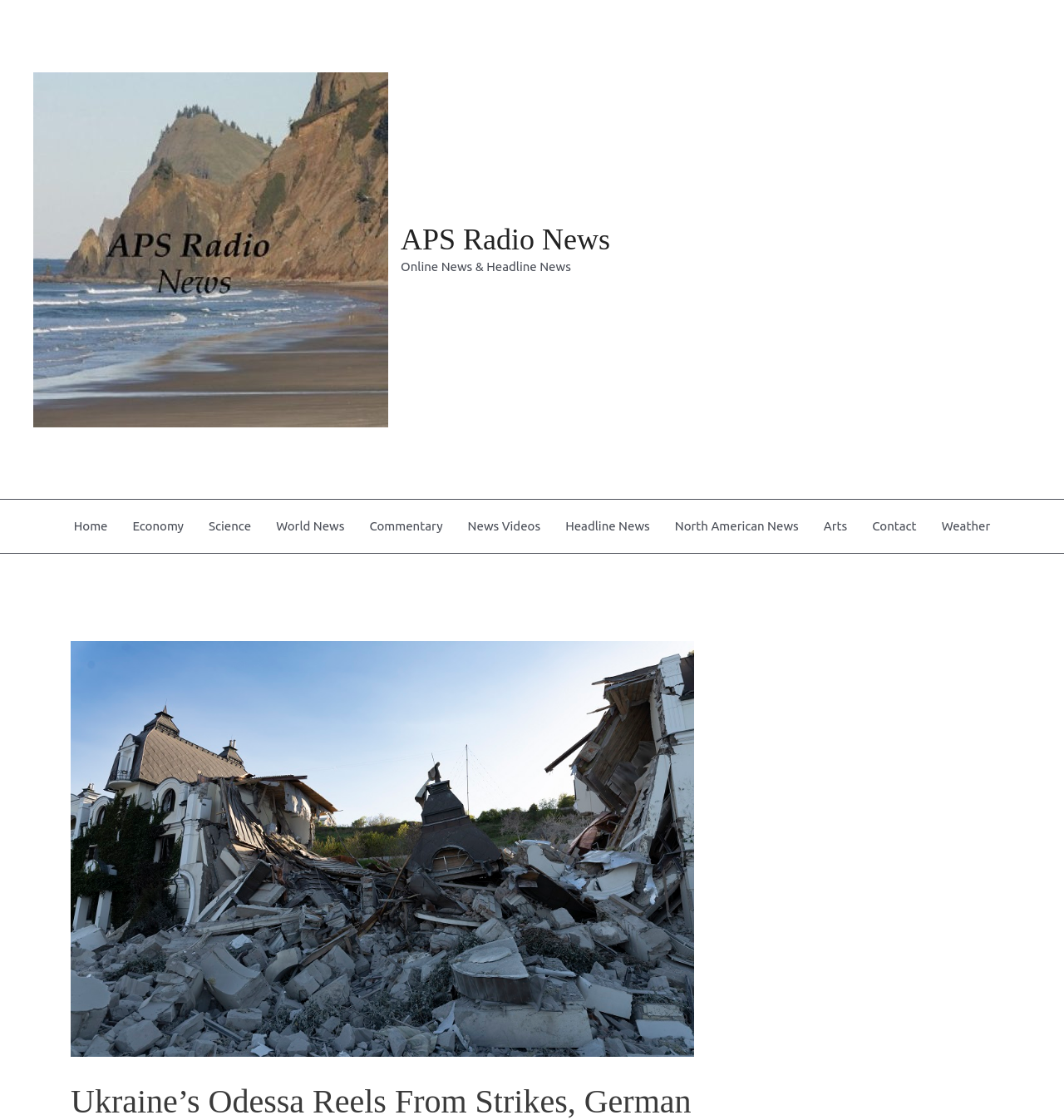Determine the bounding box coordinates for the area you should click to complete the following instruction: "visit APS Radio News homepage".

[0.031, 0.215, 0.365, 0.228]